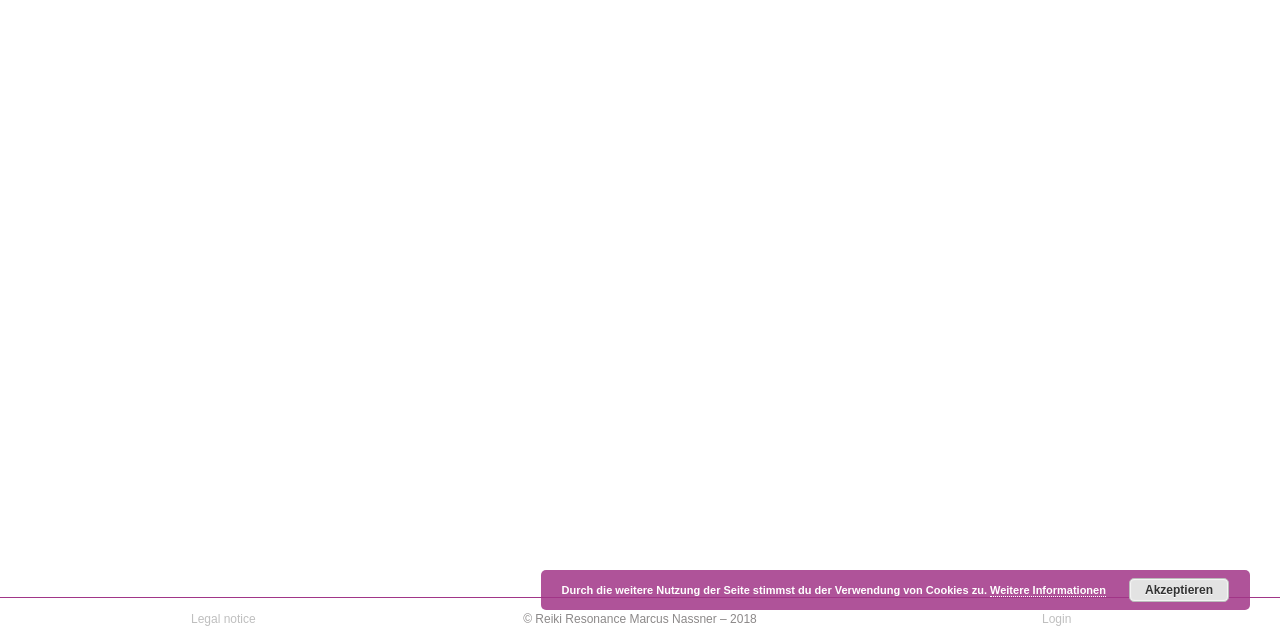Bounding box coordinates are specified in the format (top-left x, top-left y, bottom-right x, bottom-right y). All values are floating point numbers bounded between 0 and 1. Please provide the bounding box coordinate of the region this sentence describes: Akzeptieren

[0.882, 0.903, 0.96, 0.941]